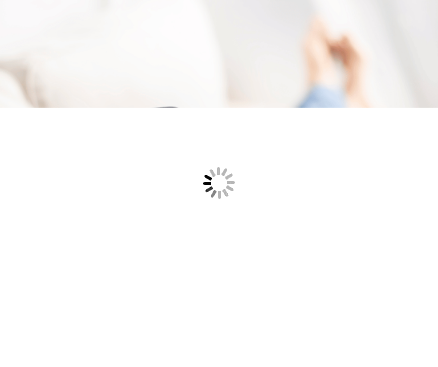What is the person in the image doing?
Please interpret the details in the image and answer the question thoroughly.

The person in the image is relaxing because the image showcases a cozy indoor setting, likely a living room, where a person is relaxing, suggesting a comfortable and peaceful environment.